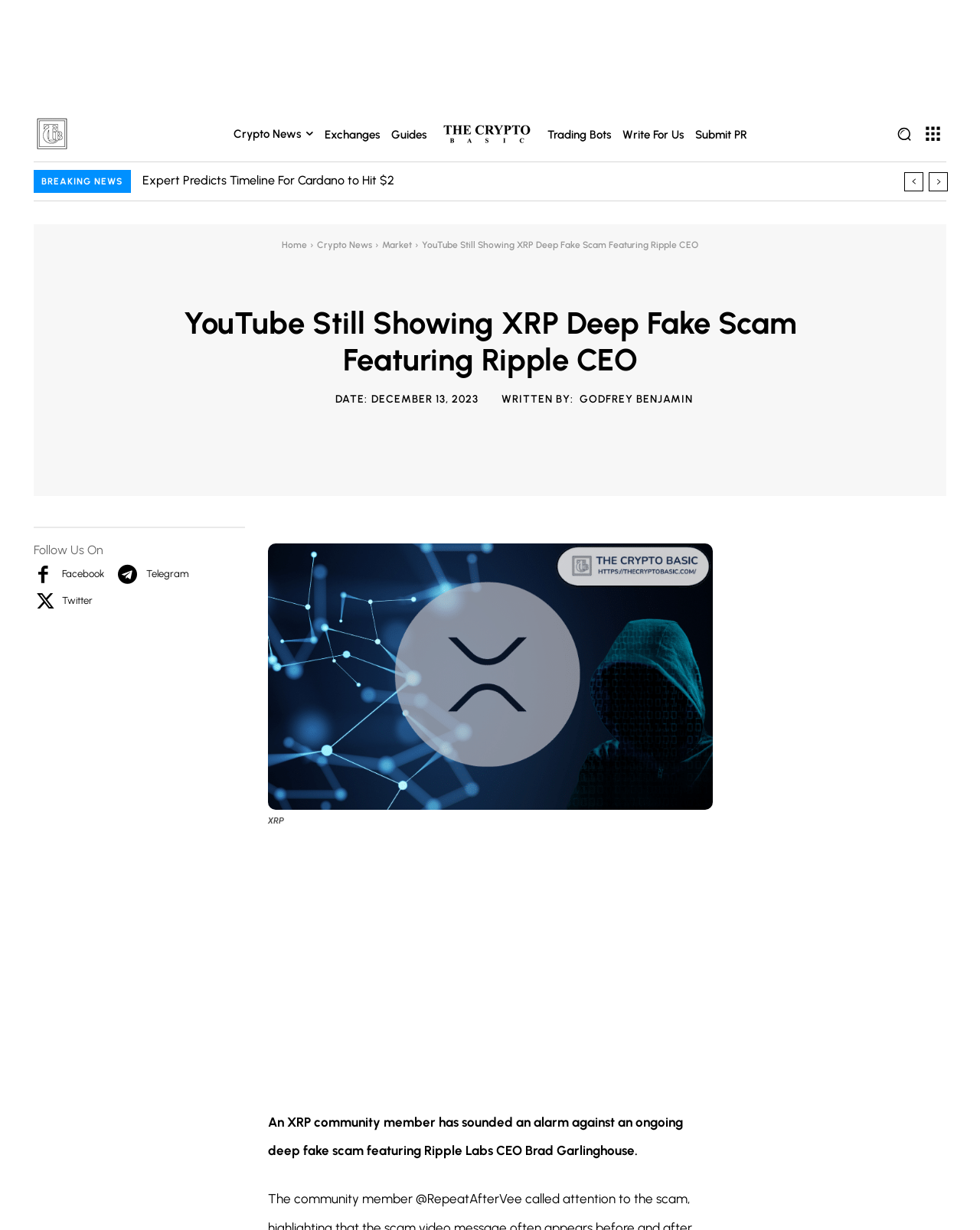How many news headings are displayed on the webpage?
Provide a detailed and well-explained answer to the question.

There are 5 news headings displayed on the webpage, which are 'Expert Predicts Timeline For Cardano to Hit $2', 'Binance Resumes Mastercard Payments for Shiba Inu and XRP', 'How 1,000, 5,000 or 10,000 XRP Holdings Can Generate $1M', 'President of The ETF Store Says Market Not Ready for XRP ETF', and 'Here’s How Many Shiba Inu You need to Hold to Make $1M if SHIB Reclaims ATH'.